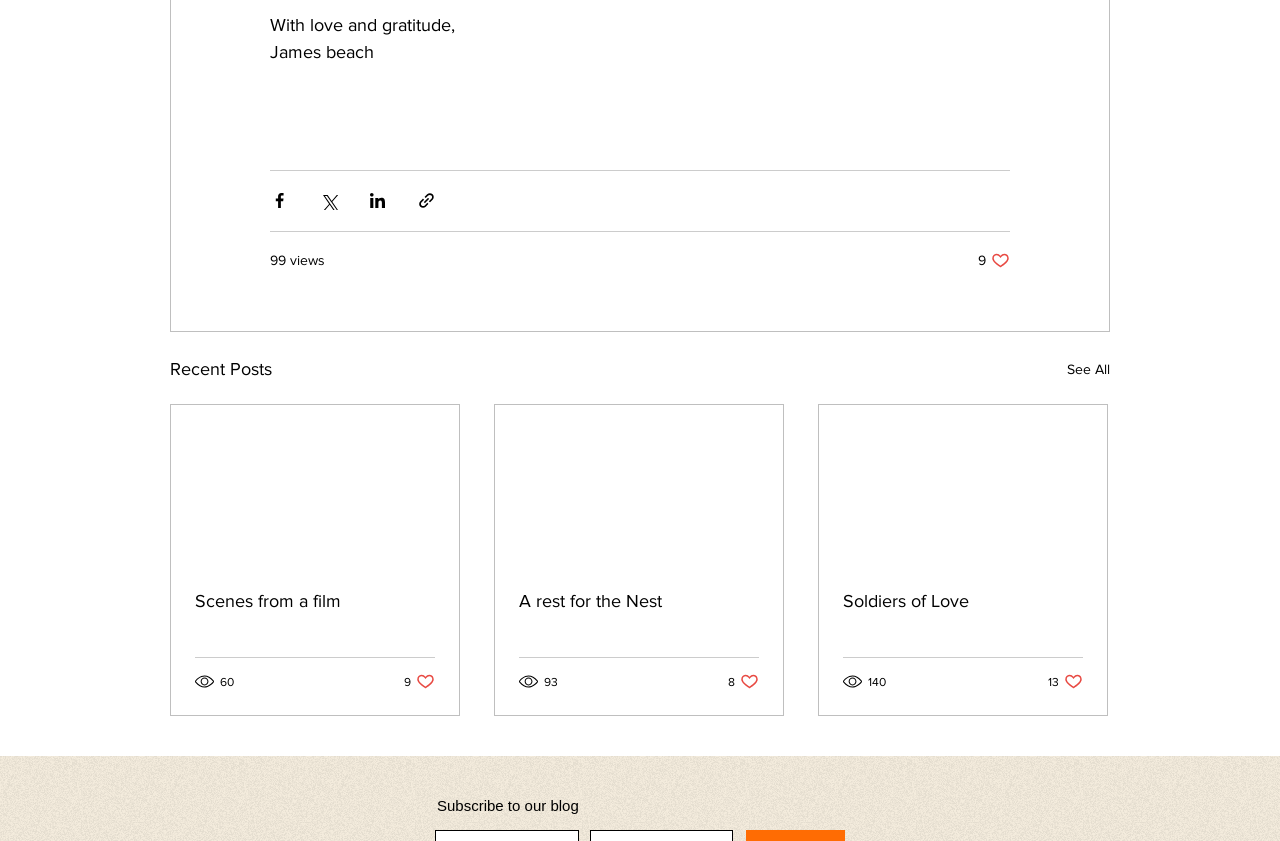Kindly provide the bounding box coordinates of the section you need to click on to fulfill the given instruction: "Like the post".

[0.316, 0.8, 0.34, 0.822]